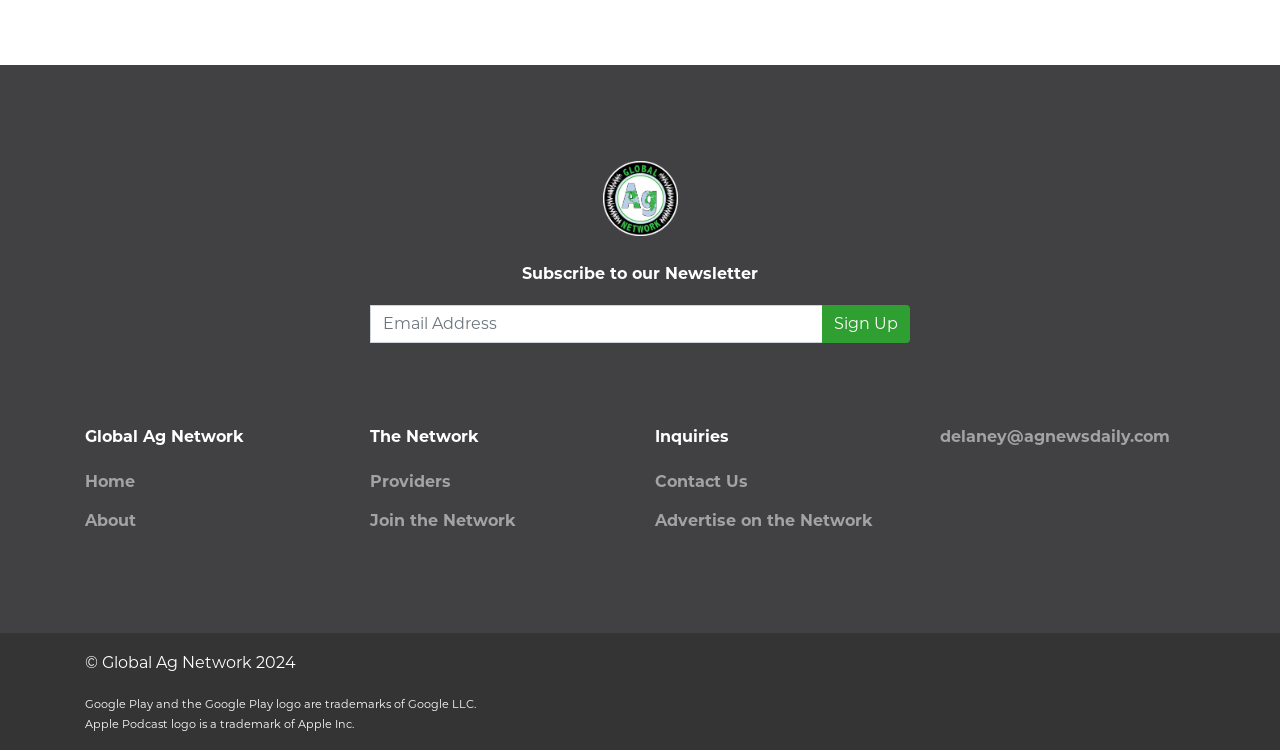Please identify the bounding box coordinates of the element's region that I should click in order to complete the following instruction: "Go to the Home page". The bounding box coordinates consist of four float numbers between 0 and 1, i.e., [left, top, right, bottom].

[0.066, 0.629, 0.105, 0.654]